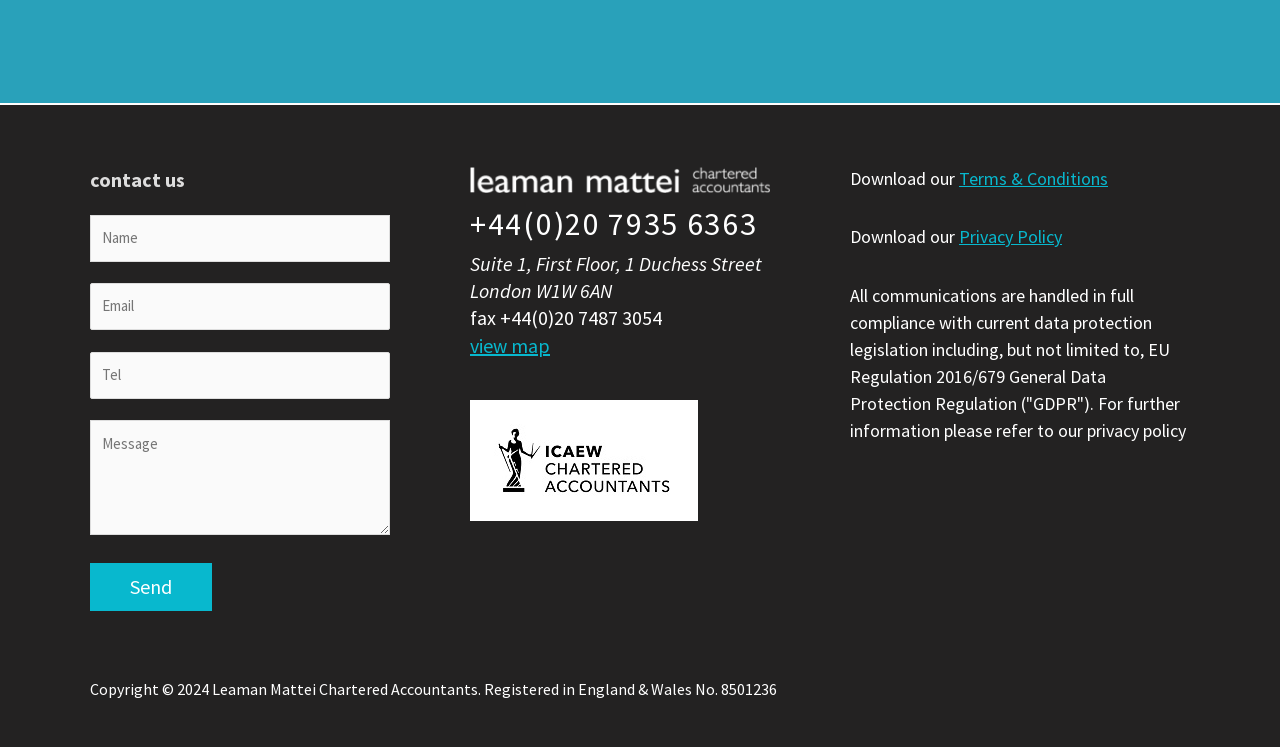What is the purpose of the form on this webpage?
Please provide a single word or phrase in response based on the screenshot.

Contact form